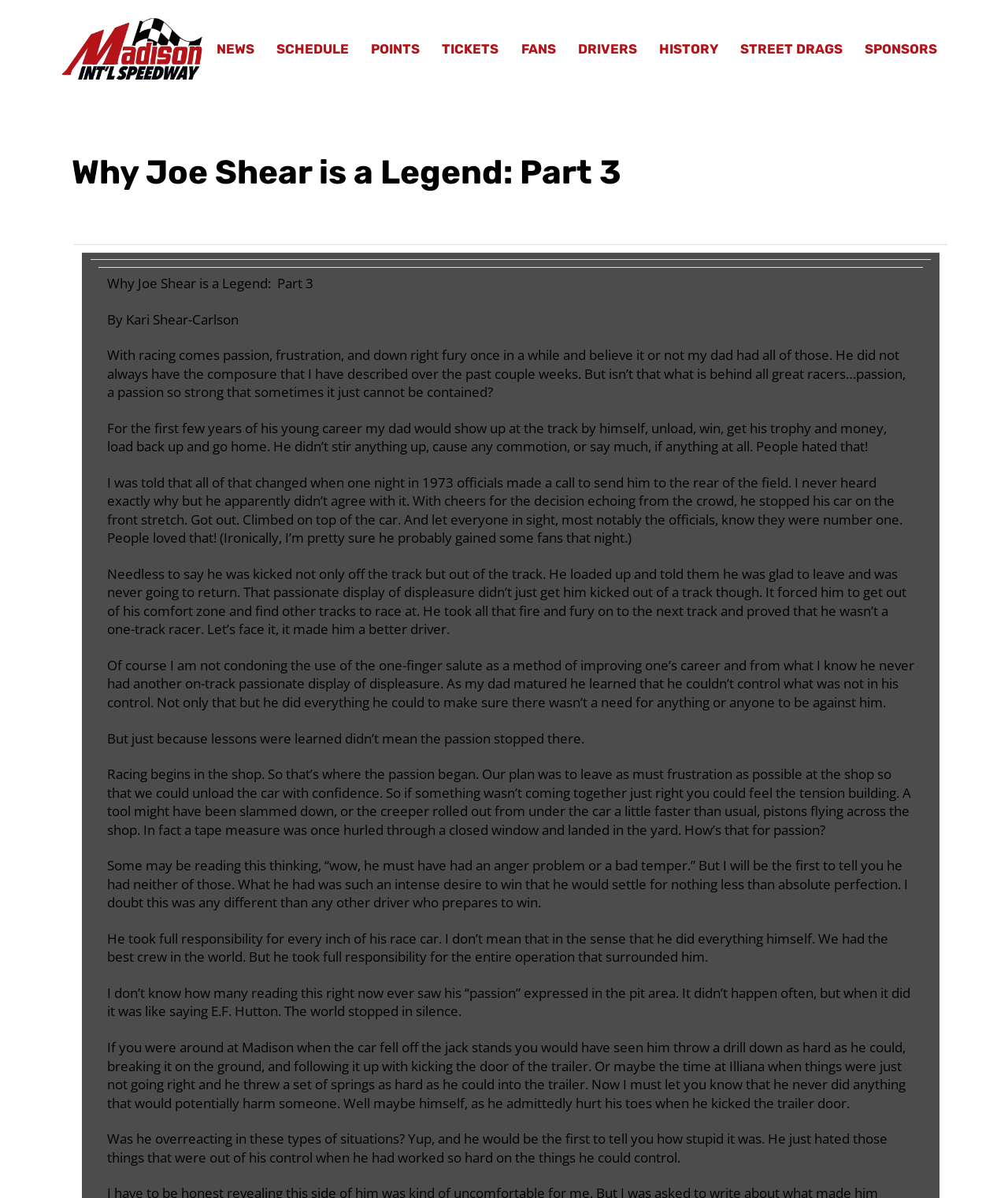What is the topic of the current article?
Answer the question with a thorough and detailed explanation.

I found the heading 'Why Joe Shear is a Legend: Part 3' which suggests that the current article is about Joe Shear being a legend, and it's part 3 of the series.